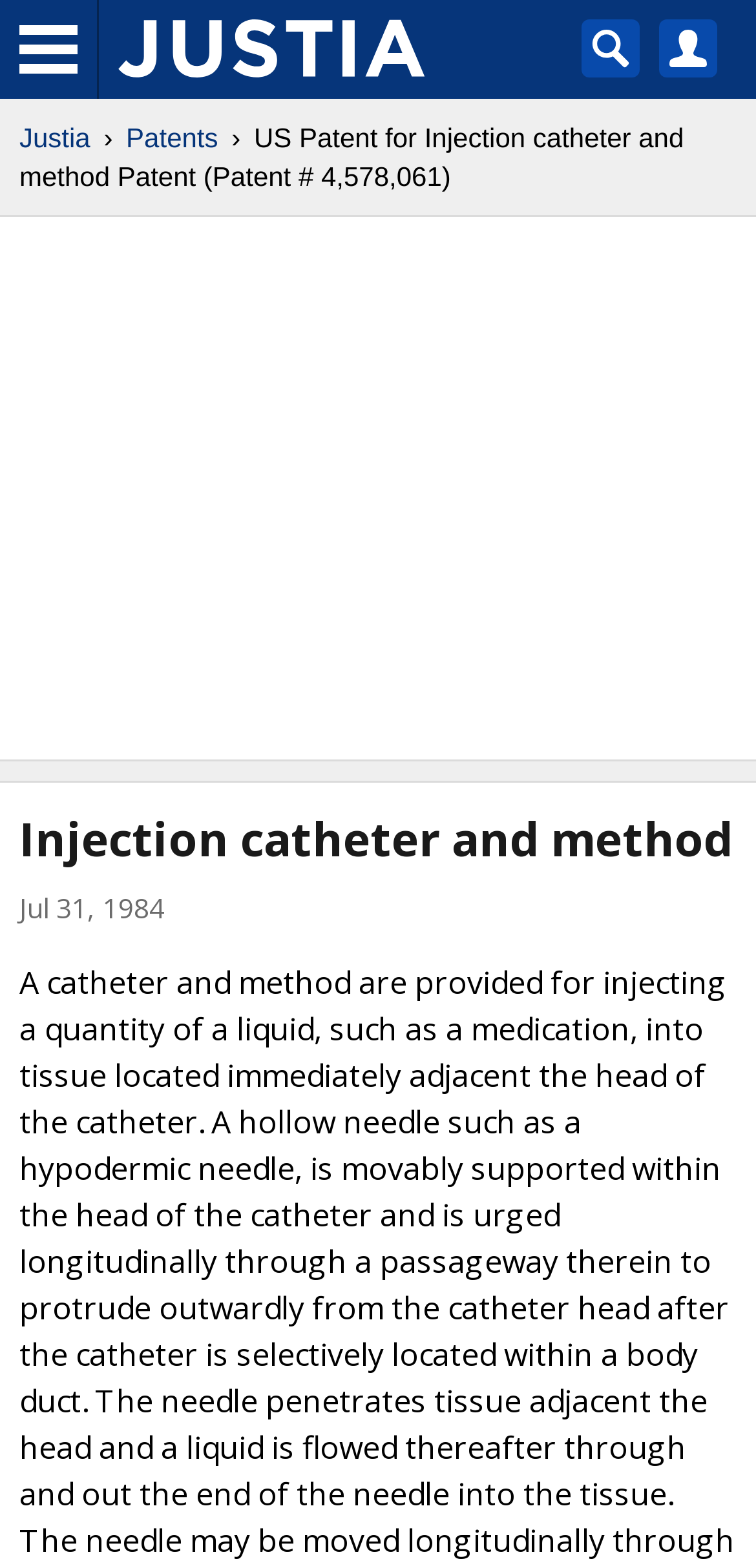Provide a one-word or brief phrase answer to the question:
What is the date of the patent application?

Jul 31, 1984